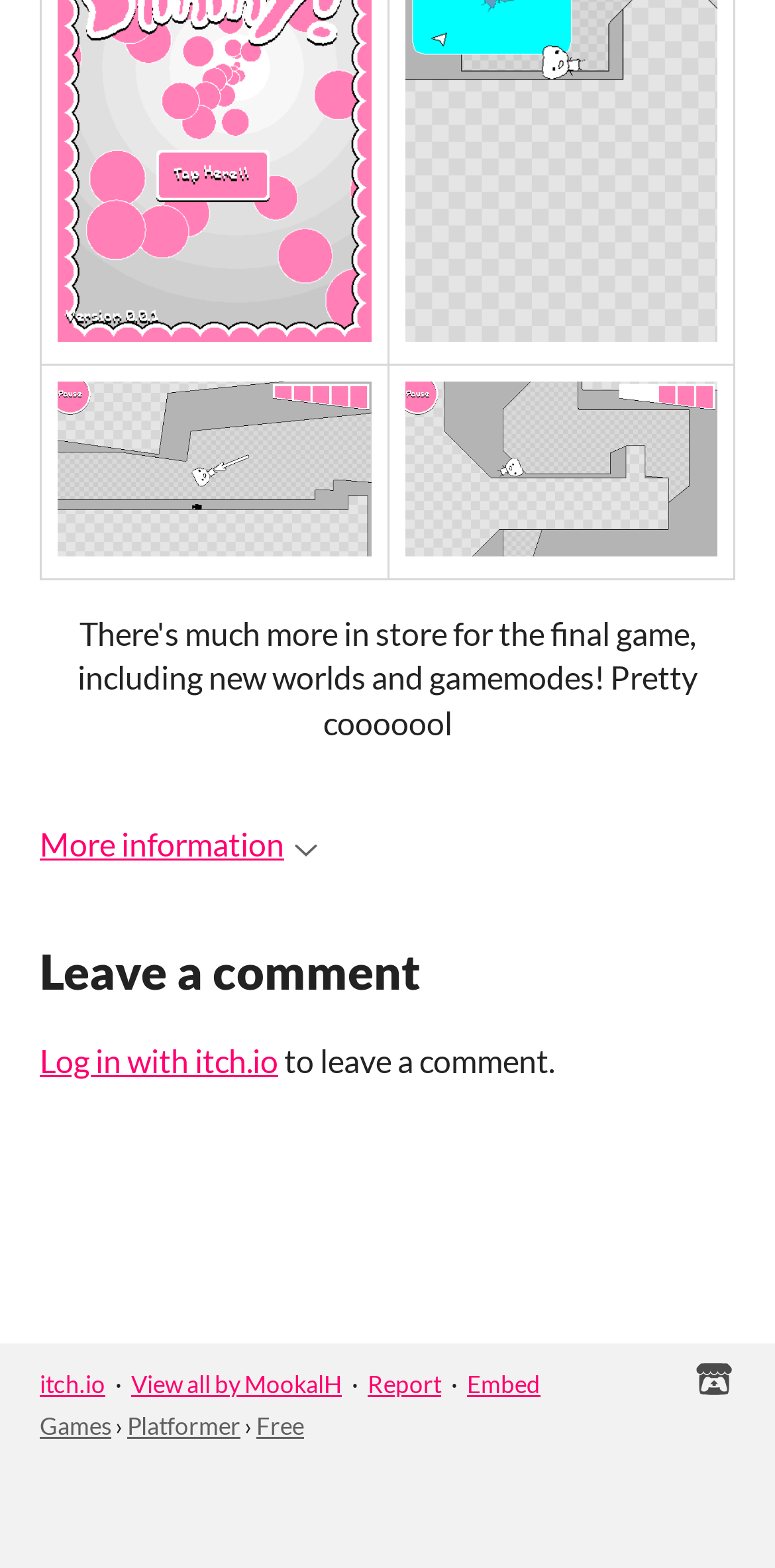What is the author's username?
Refer to the image and give a detailed response to the question.

The webpage has a link to 'View all by MookalH', which suggests that MookalH is the username of the author or creator of the game or content being referred to.